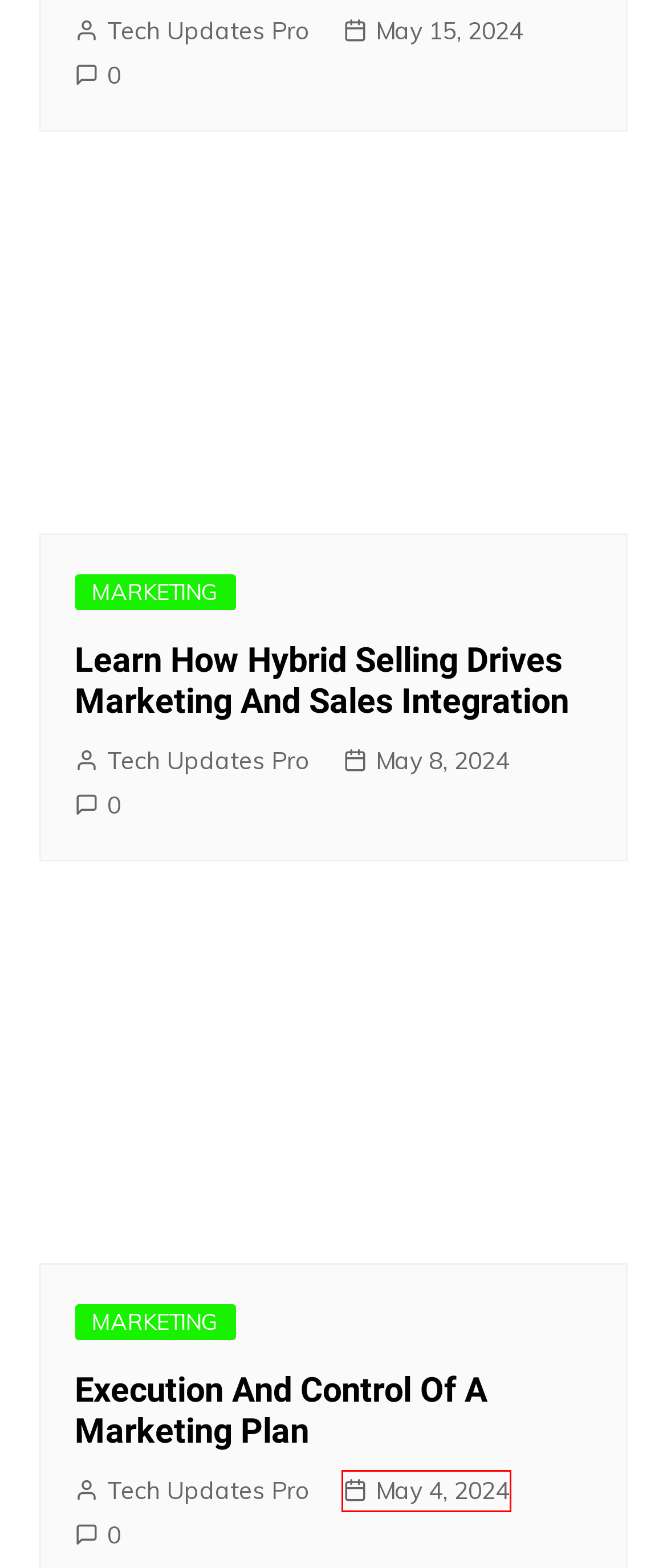Given a screenshot of a webpage with a red bounding box highlighting a UI element, determine which webpage description best matches the new webpage that appears after clicking the highlighted element. Here are the candidates:
A. What Does 4 Fingers Up Mean
B. Learn How Hybrid Selling Drives Marketing And Sales Integration
C. CONTACT US - Tech Updates Pro
D. Why Integrate Influencer Marketing Into Your Strategy?
E. MARKETING Archives - Tech Updates Pro
F. Marketing Plan: Execution And Control Of A Marketing Plan
G. How To Improve Customer Service By Automating Your Services
H. Tech Updates Pro, Author at Tech Updates Pro

F